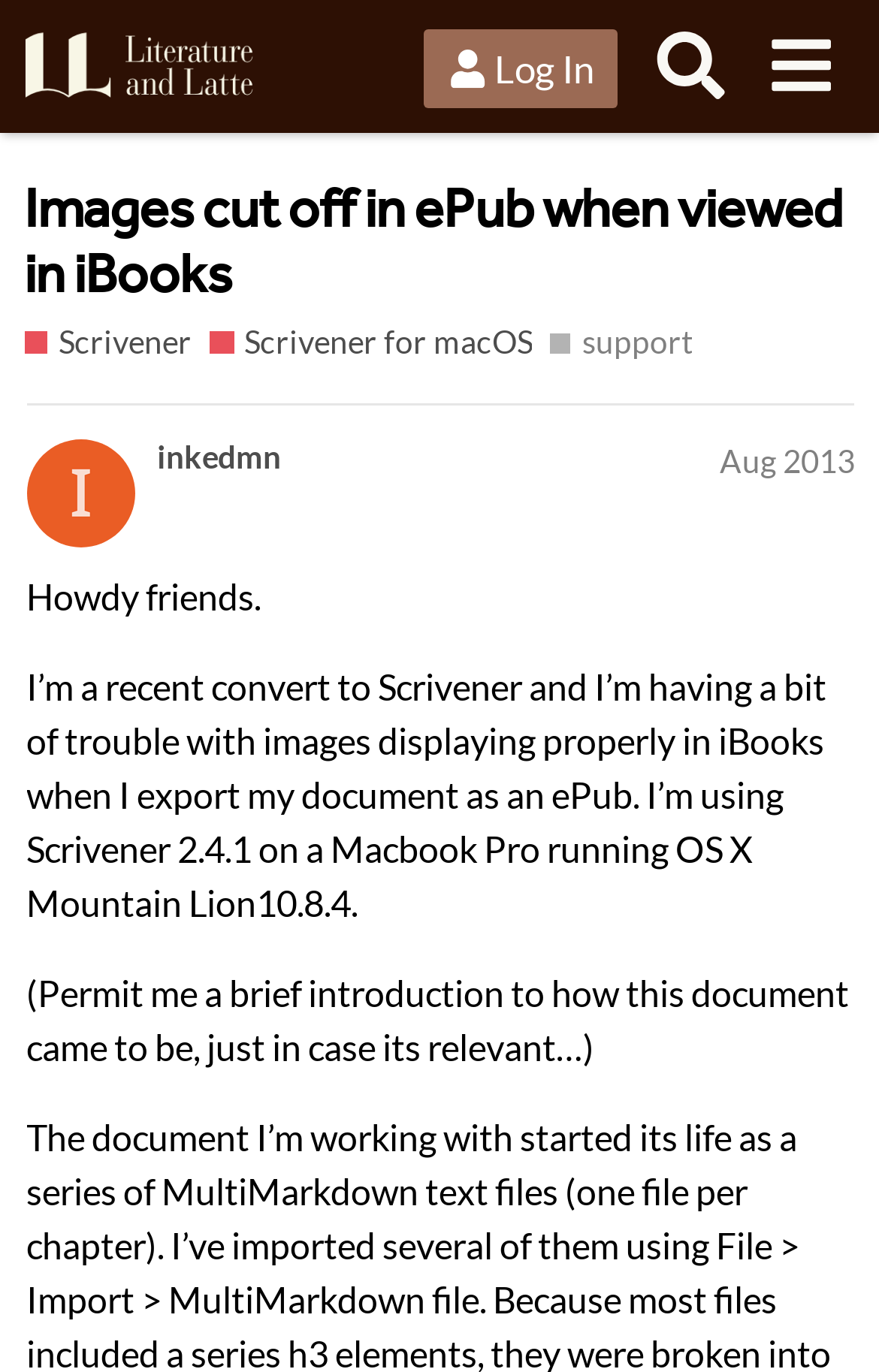What is the version of Scrivener the user is using?
Using the screenshot, give a one-word or short phrase answer.

2.4.1